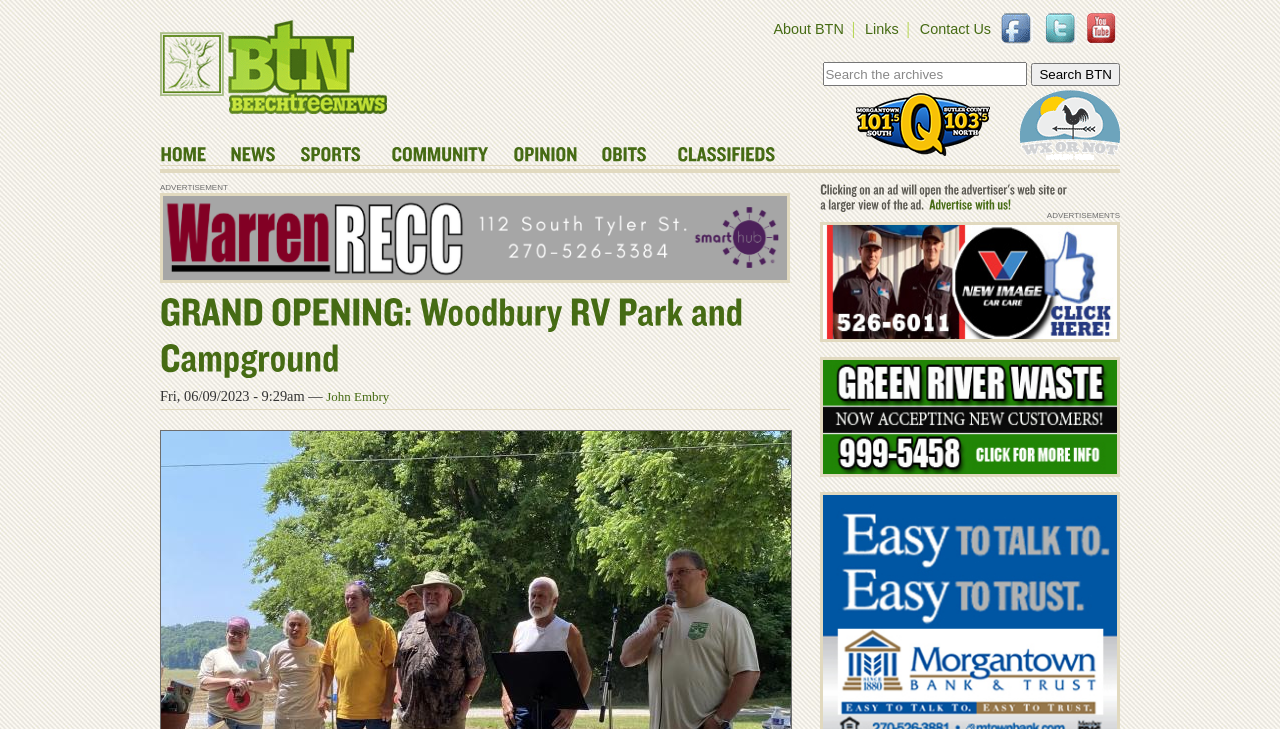Given the following UI element description: "Follow Us on Twitter", find the bounding box coordinates in the webpage screenshot.

[0.816, 0.018, 0.841, 0.062]